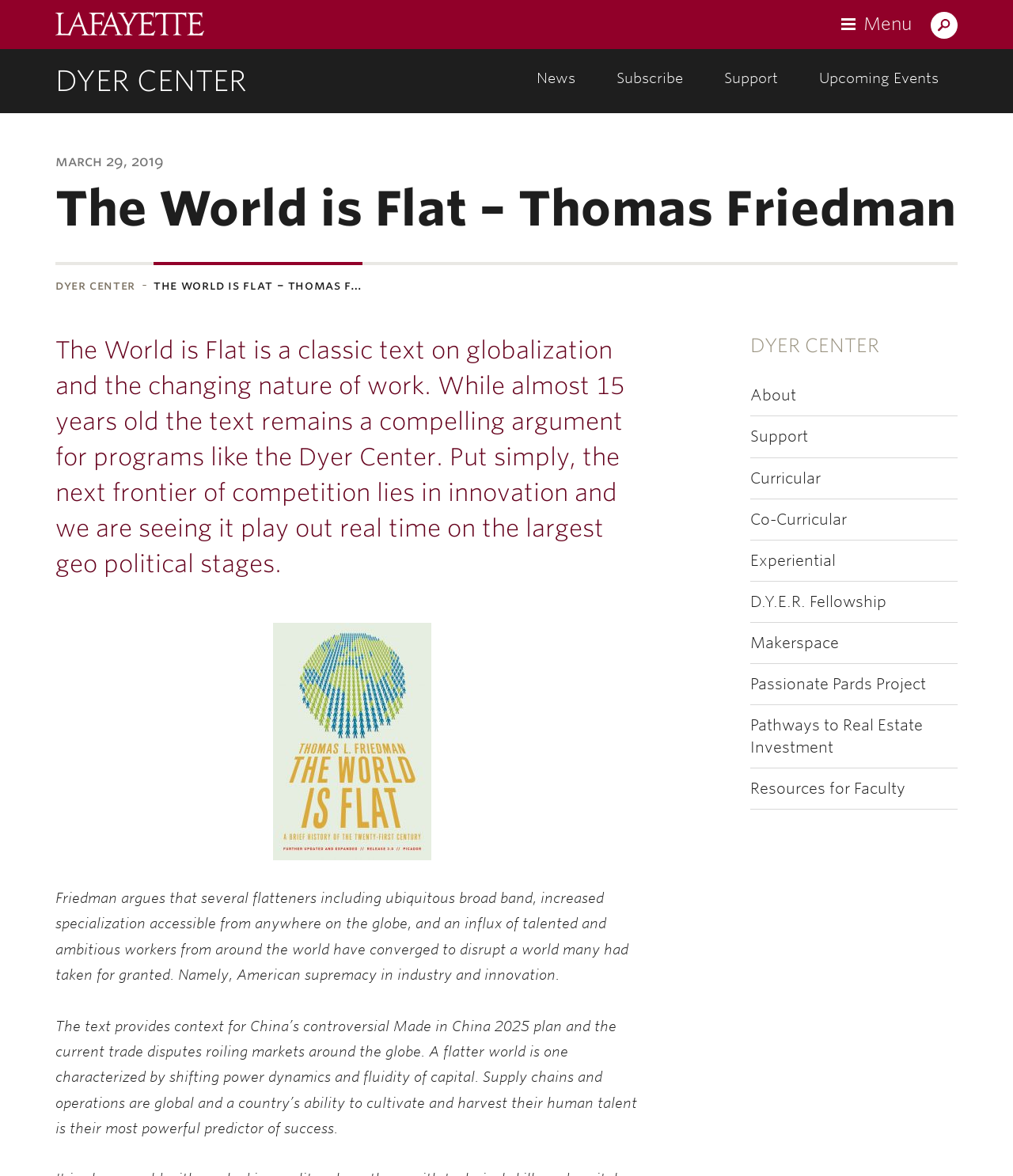Please provide a comprehensive response to the question below by analyzing the image: 
What is the name of the center?

The name of the center can be found in the banner 'Site Navigation' which contains a heading 'DYER CENTER' and a link 'DYER CENTER'. This indicates that the center being referred to is the Dyer Center.